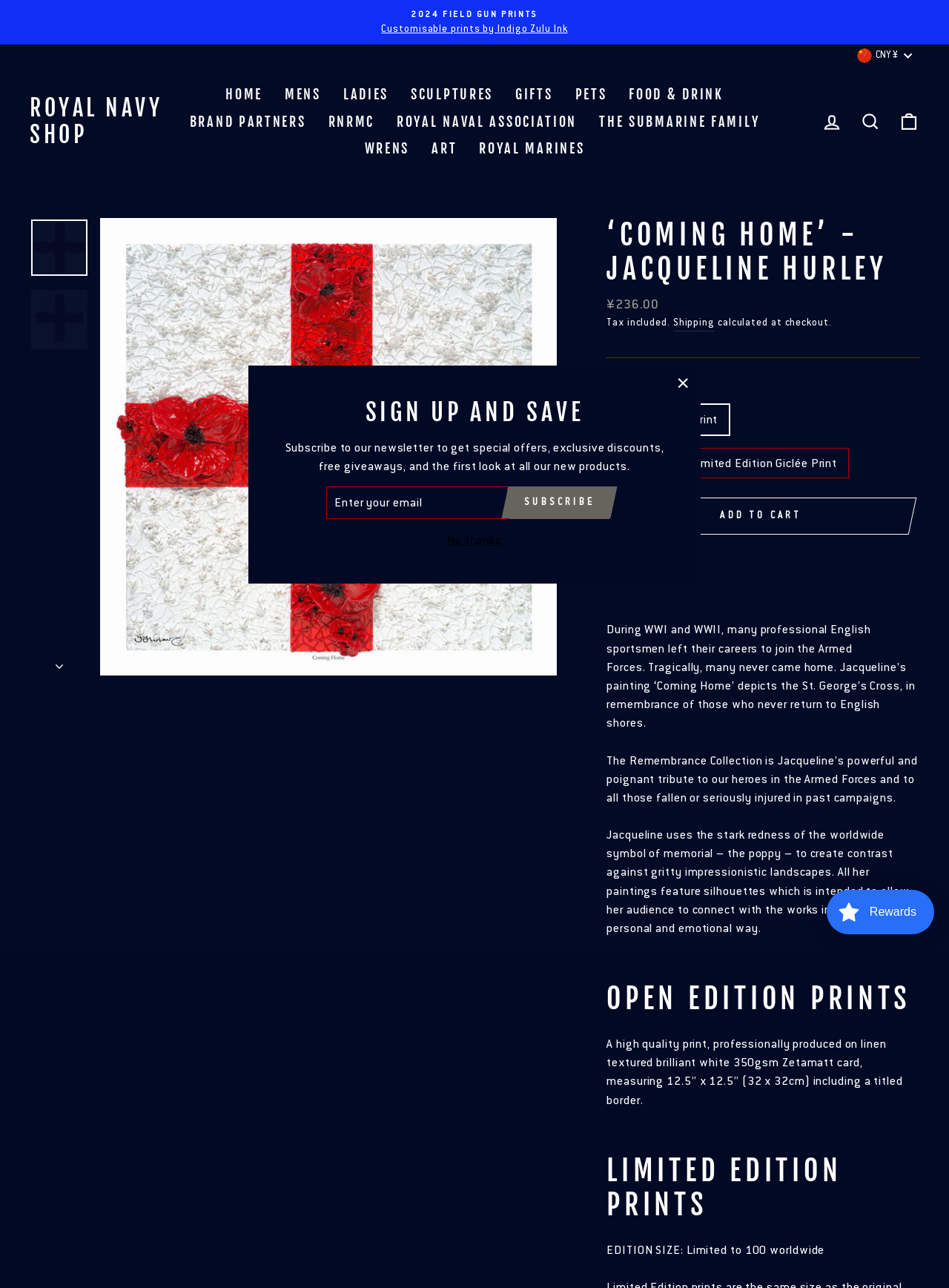Can you specify the bounding box coordinates of the area that needs to be clicked to fulfill the following instruction: "Click the 'CONTACT' link"?

None